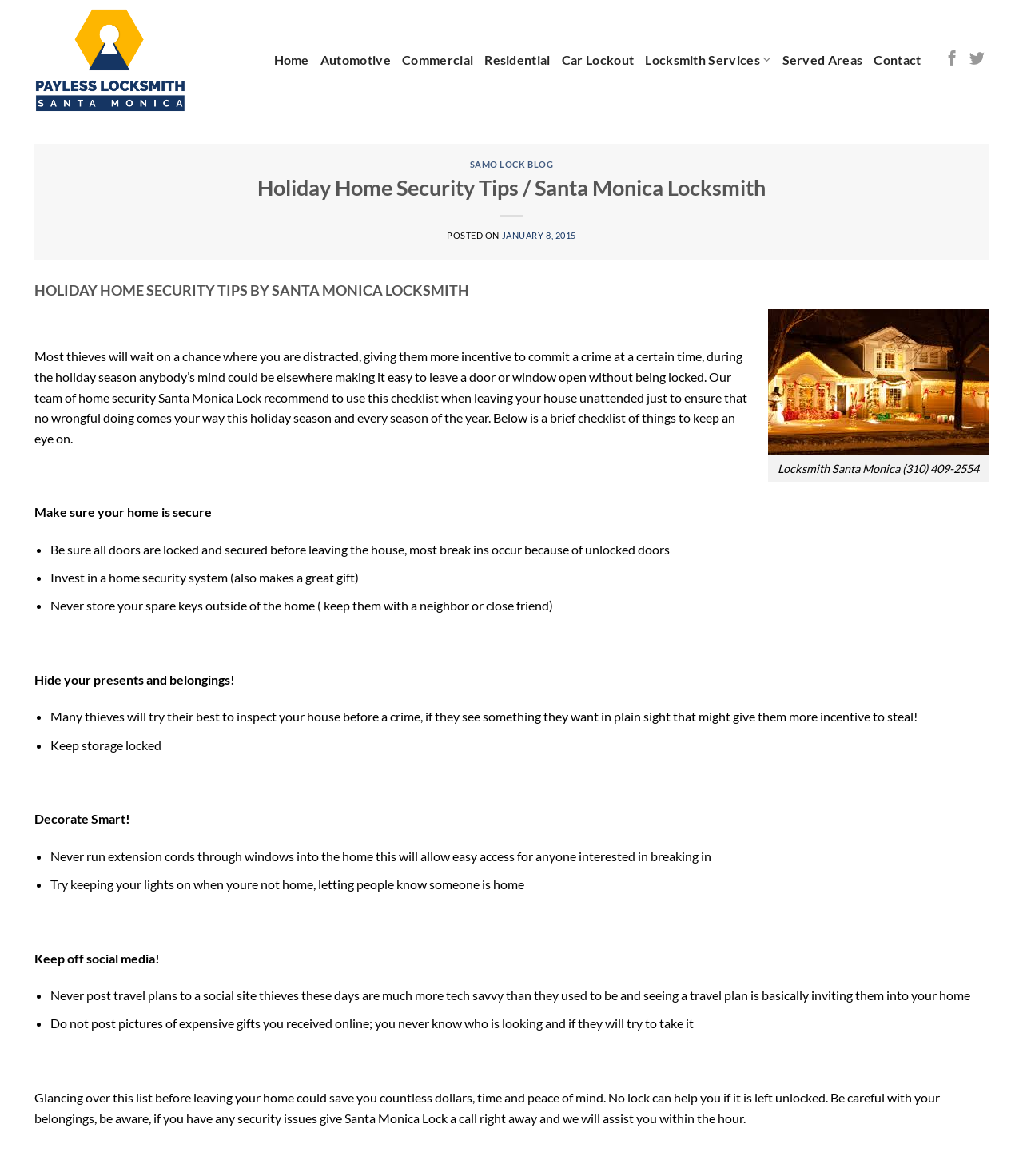Please look at the image and answer the question with a detailed explanation: What is the purpose of the checklist provided?

The checklist is provided to ensure home security during the holiday season, as mentioned in the text, which says 'Our team of home security Santa Monica Lock recommend to use this checklist when leaving your house unattended just to ensure that no wrongful doing comes your way this holiday season and every season of the year'.